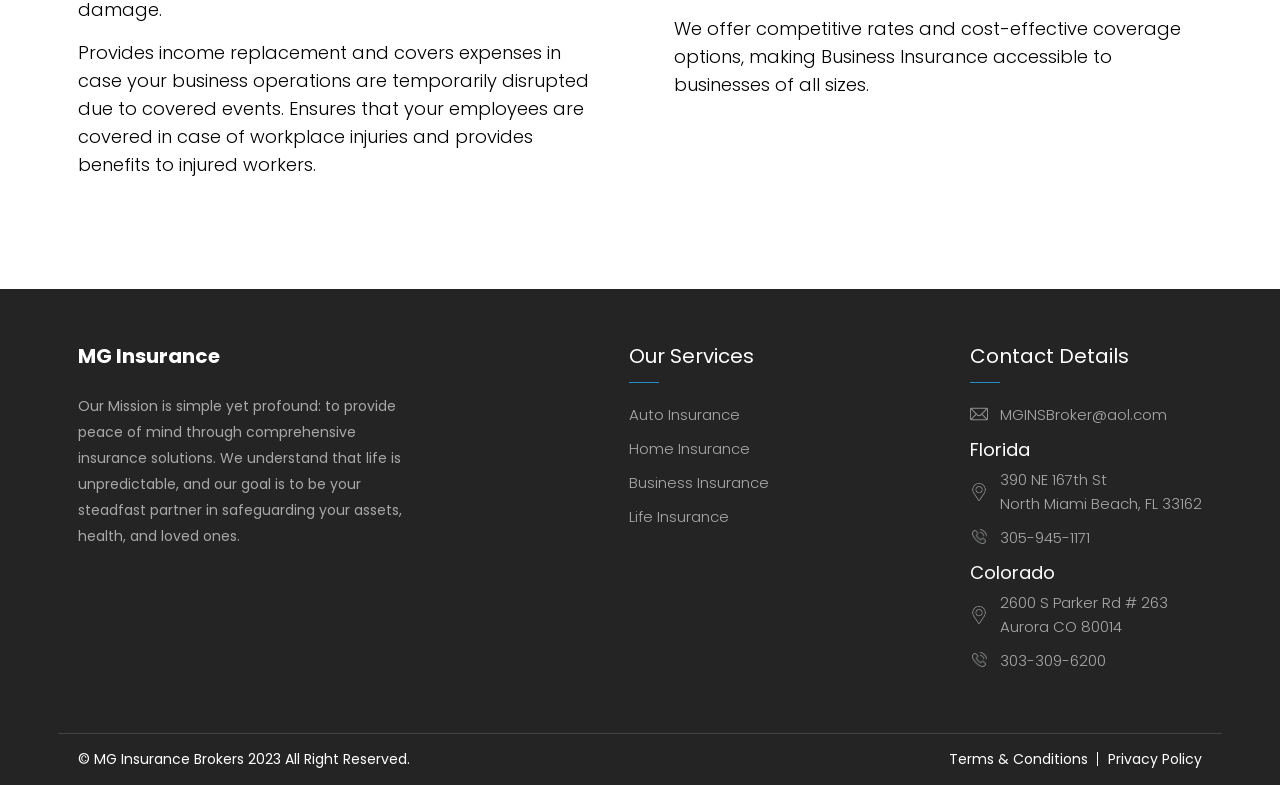Could you indicate the bounding box coordinates of the region to click in order to complete this instruction: "Click Business Insurance".

[0.491, 0.599, 0.601, 0.63]